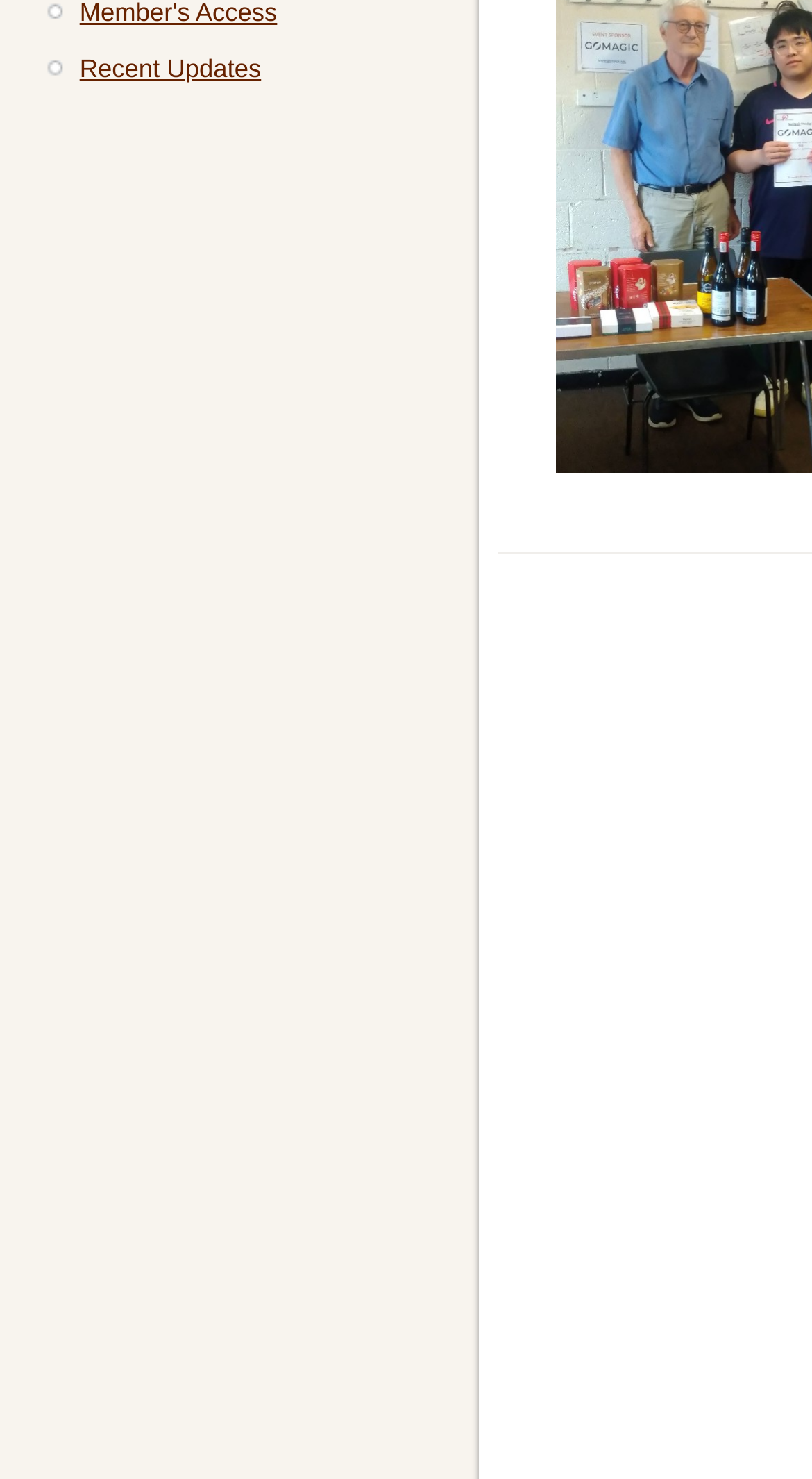Using floating point numbers between 0 and 1, provide the bounding box coordinates in the format (top-left x, top-left y, bottom-right x, bottom-right y). Locate the UI element described here: alt="National Oceanic Atmospheric Administration"

None